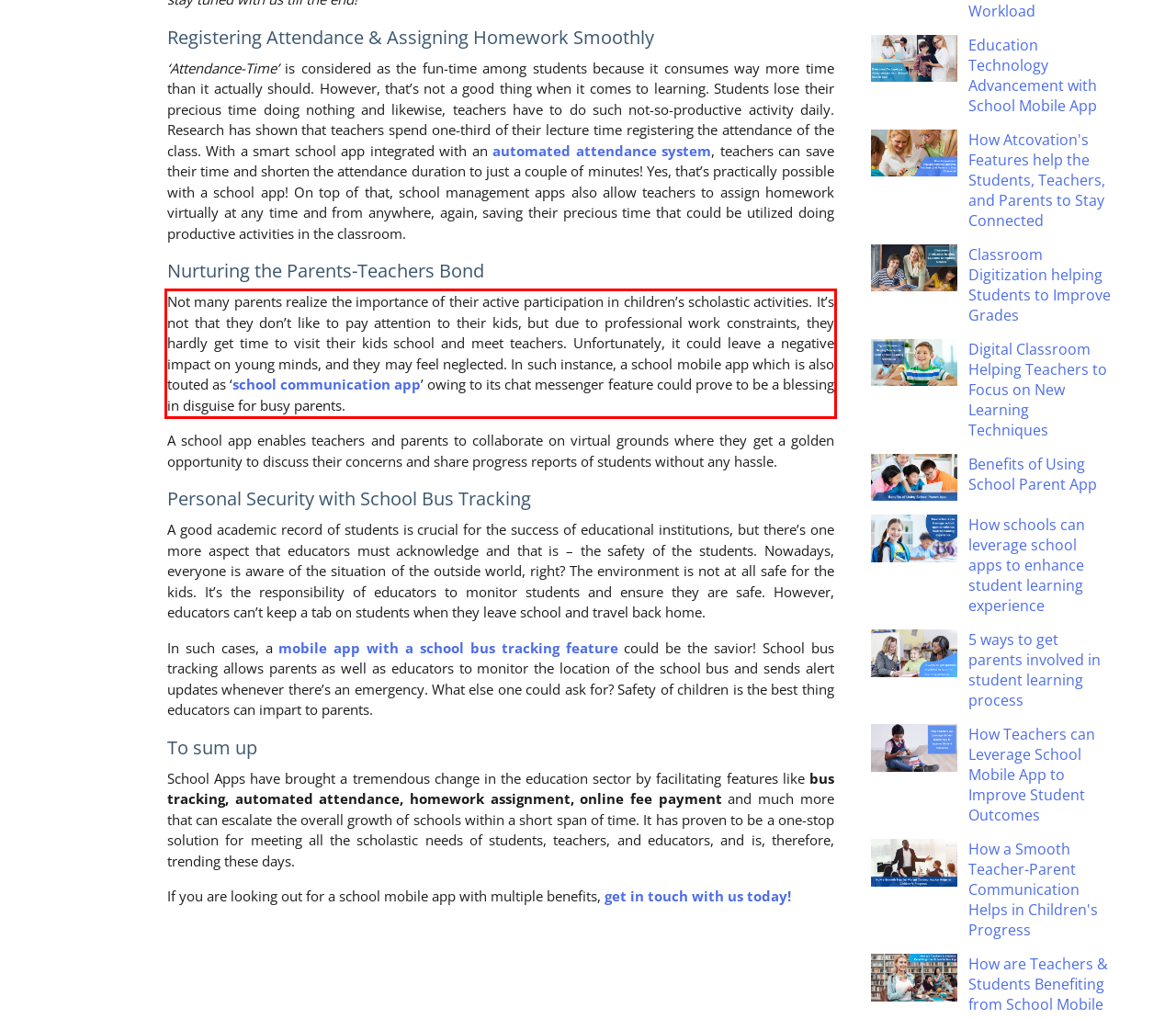Please examine the webpage screenshot and extract the text within the red bounding box using OCR.

Not many parents realize the importance of their active participation in children’s scholastic activities. It’s not that they don’t like to pay attention to their kids, but due to professional work constraints, they hardly get time to visit their kids school and meet teachers. Unfortunately, it could leave a negative impact on young minds, and they may feel neglected. In such instance, a school mobile app which is also touted as ‘school communication app’ owing to its chat messenger feature could prove to be a blessing in disguise for busy parents.